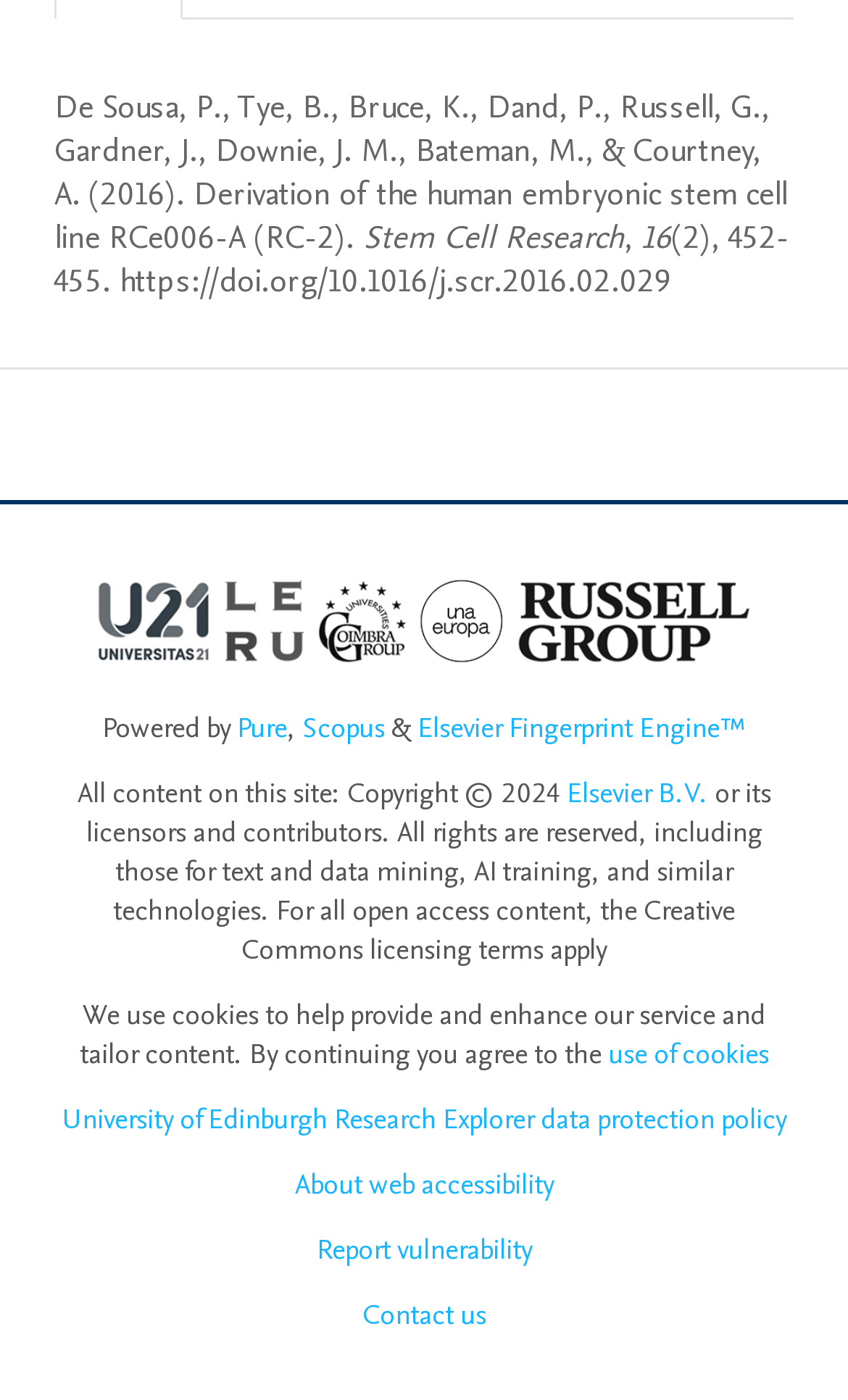Identify the bounding box coordinates for the region to click in order to carry out this instruction: "Visit University of Edinburgh Research Explorer homepage". Provide the coordinates using four float numbers between 0 and 1, formatted as [left, top, right, bottom].

[0.115, 0.407, 0.885, 0.48]